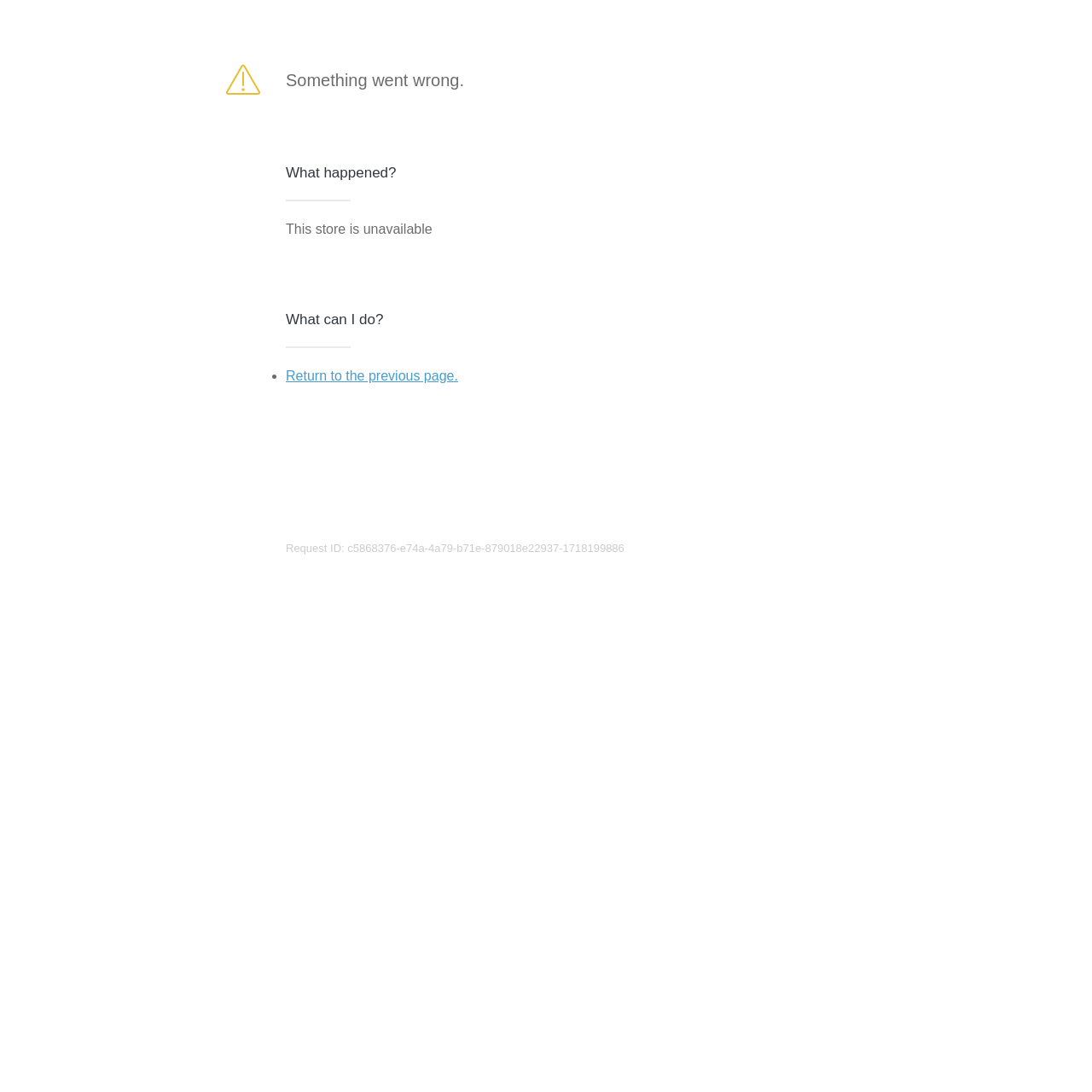Using the provided element description, identify the bounding box coordinates as (top-left x, top-left y, bottom-right x, bottom-right y). Ensure all values are between 0 and 1. Description: December 2023

None